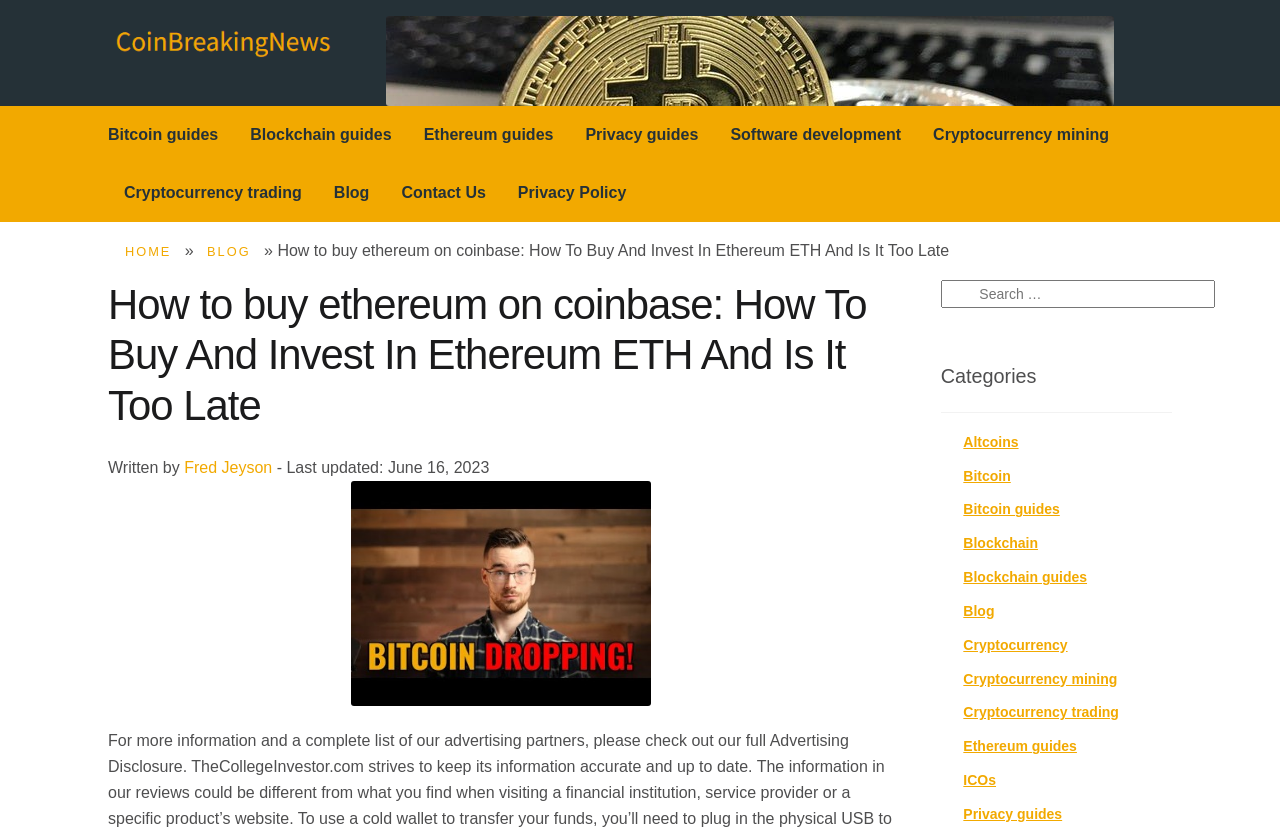Point out the bounding box coordinates of the section to click in order to follow this instruction: "Read the blog post".

[0.217, 0.292, 0.742, 0.312]